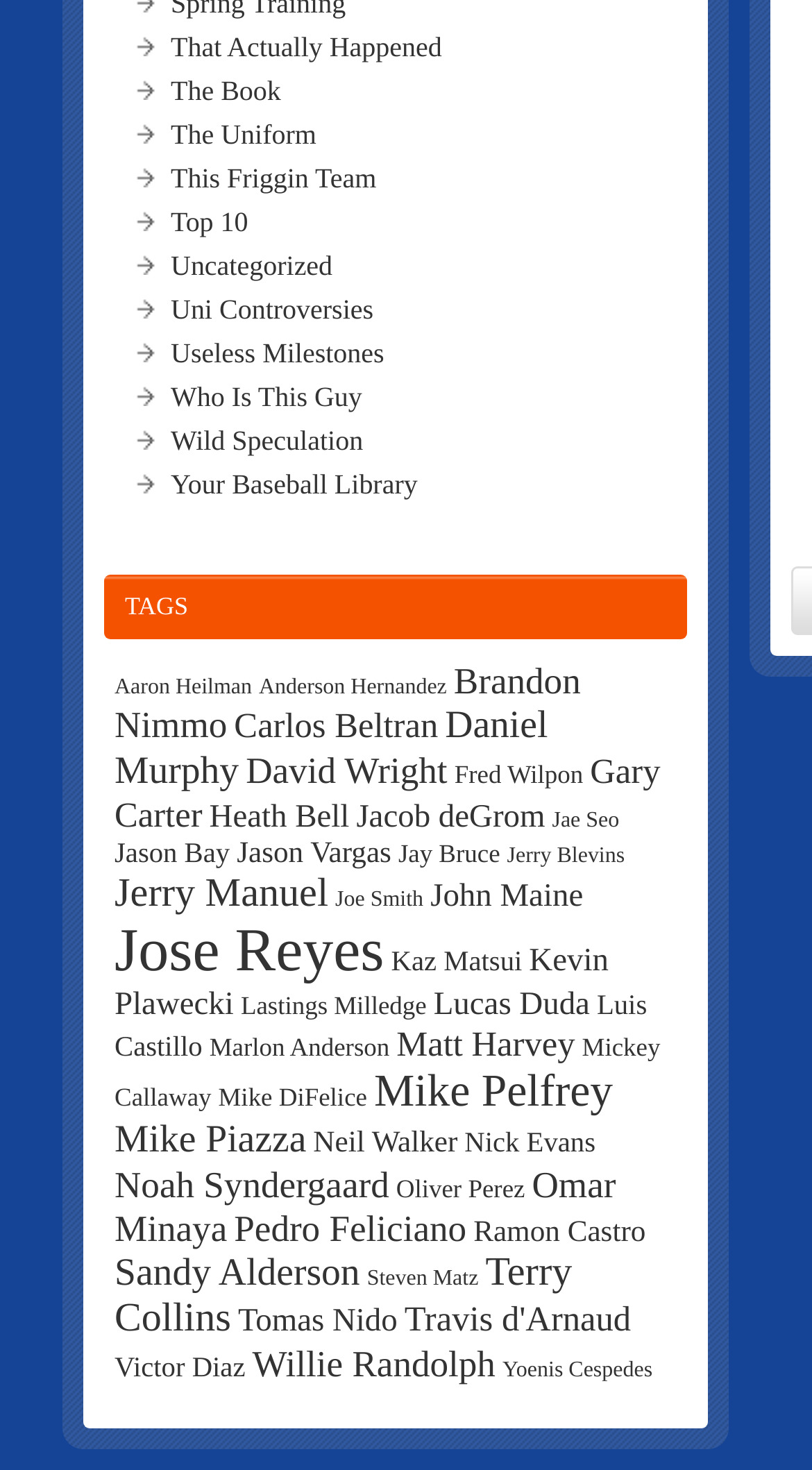Please provide a comprehensive answer to the question based on the screenshot: What is the purpose of the list markers on the webpage?

The list markers are used to indicate that the links are part of a list, and they are consistently used throughout the webpage to separate each item in the list.